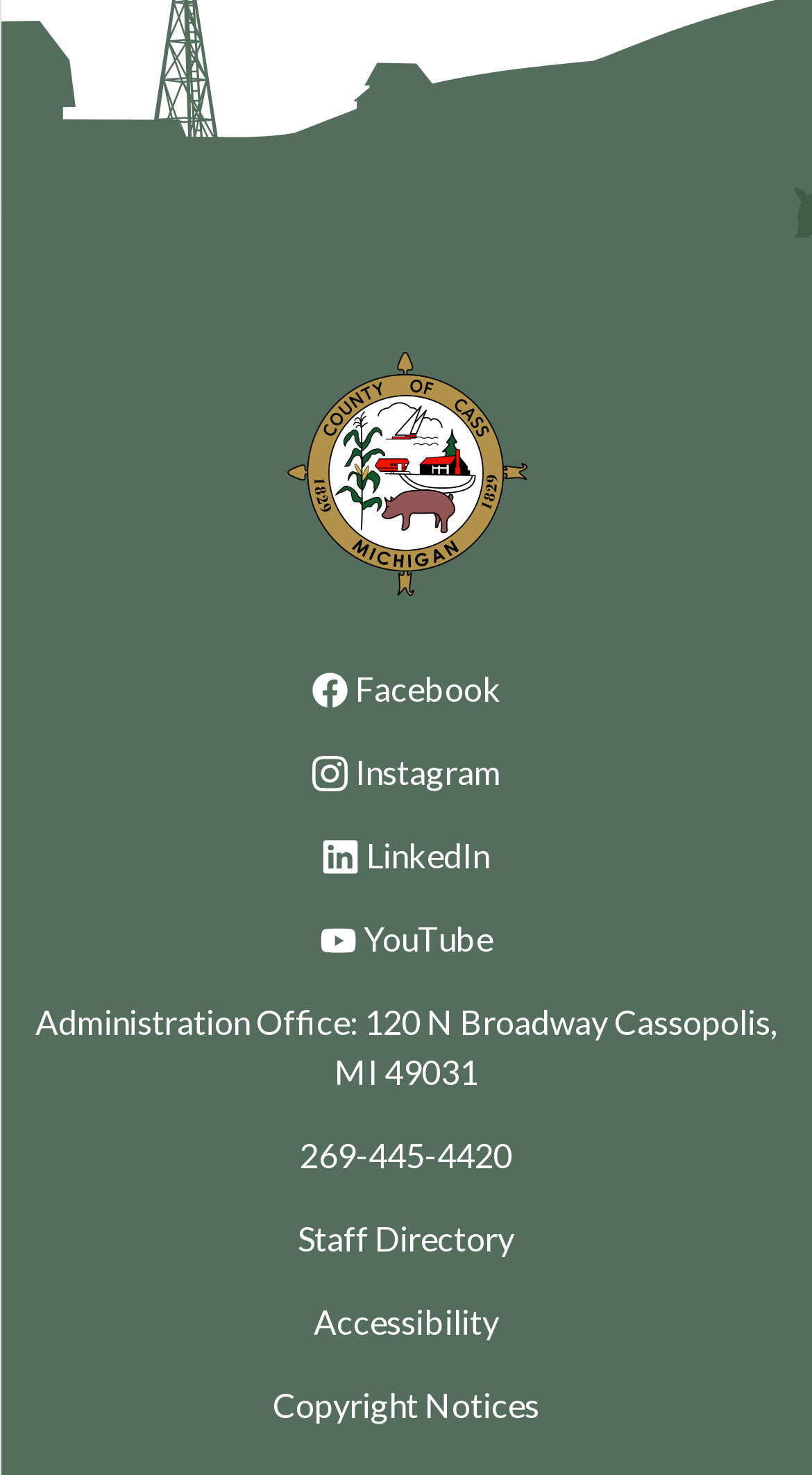What is the administration office address?
Refer to the image and respond with a one-word or short-phrase answer.

120 N Broadway Cassopolis, MI 49031